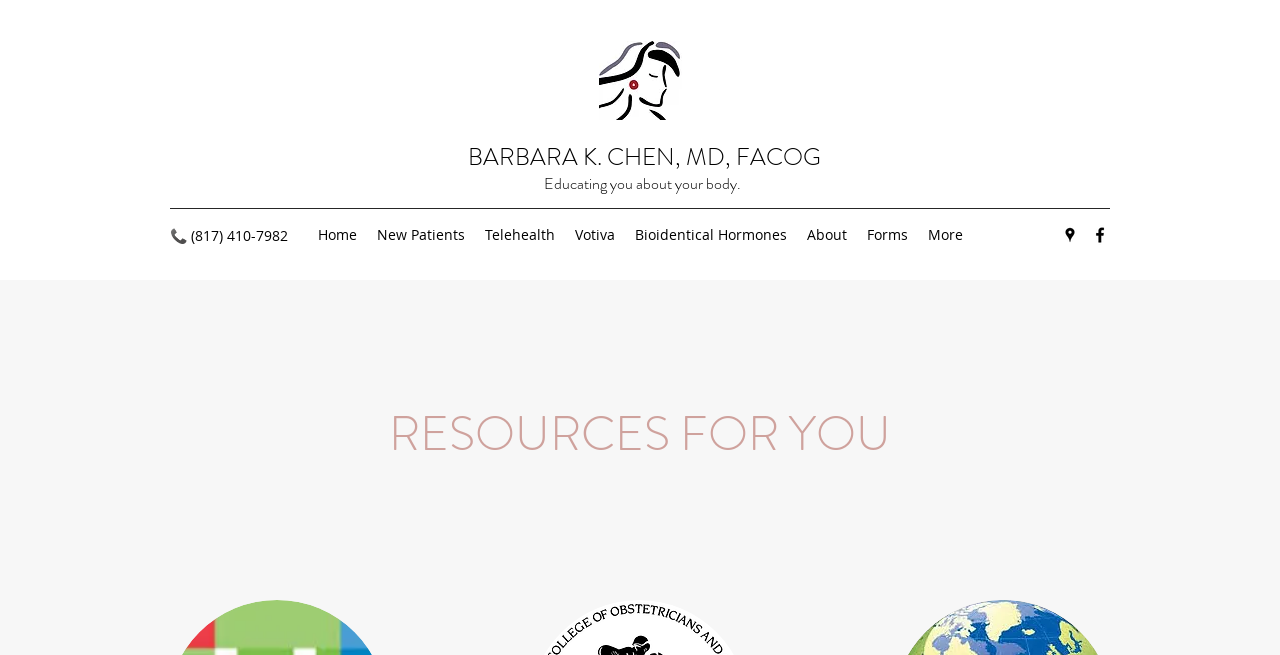Please determine the bounding box coordinates of the section I need to click to accomplish this instruction: "Click the 'BOOK APPOINTMENT' button".

None